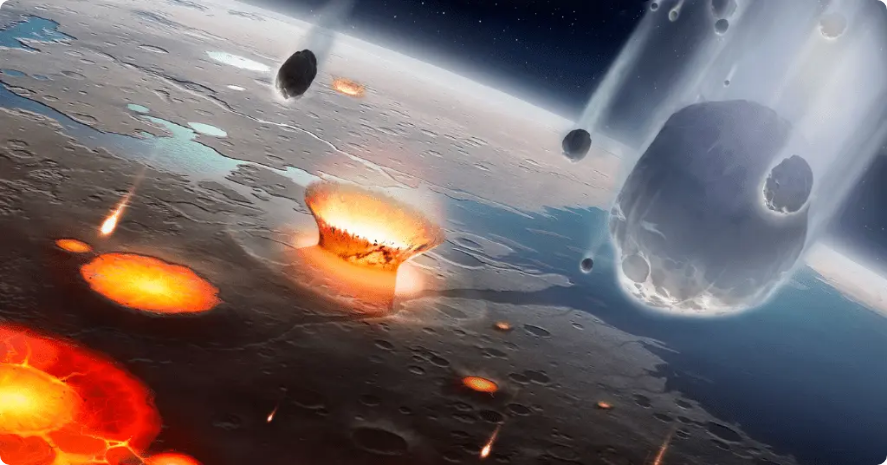What is the significance of the atmosphere in the image?
Answer the question based on the image using a single word or a brief phrase.

Rich in chemical compounds